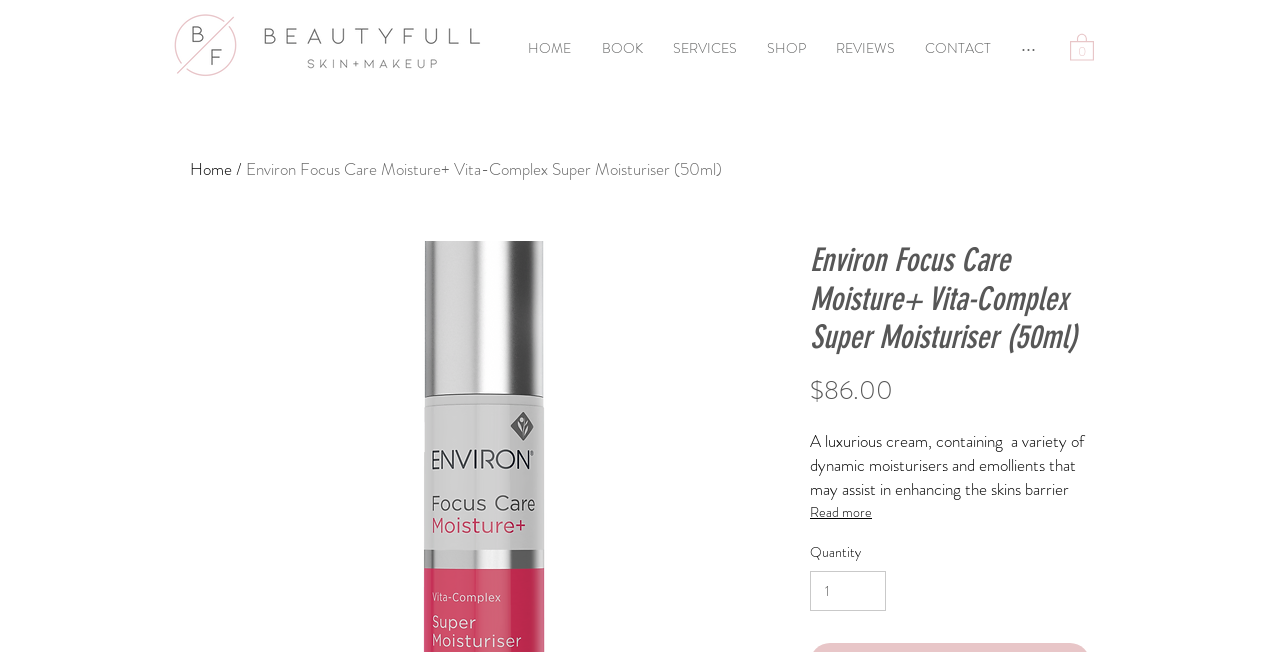Find the bounding box coordinates of the clickable area required to complete the following action: "View SHOP page".

[0.588, 0.052, 0.641, 0.097]